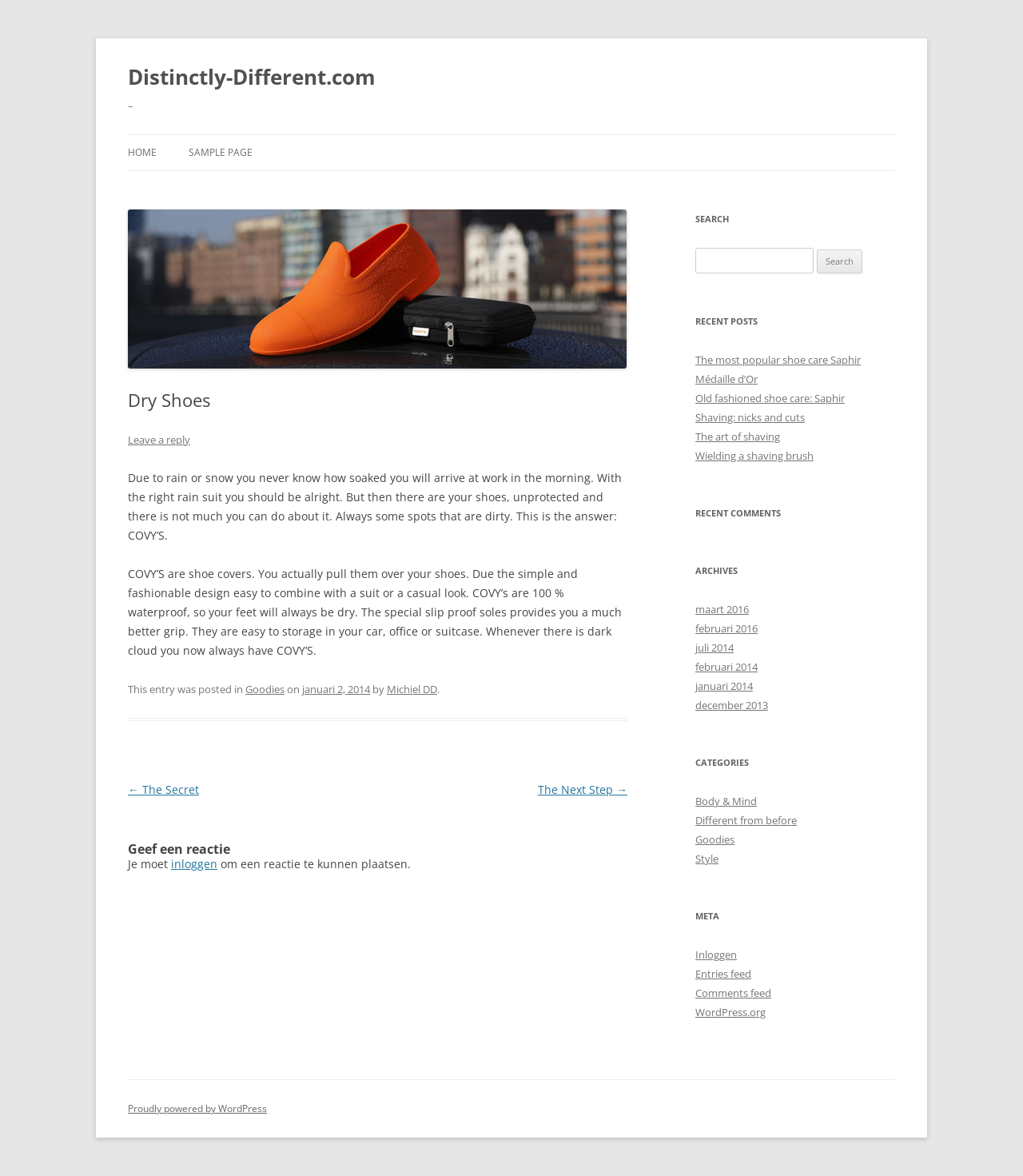Answer the question below with a single word or a brief phrase: 
What is the main topic of this webpage?

Dry Shoes